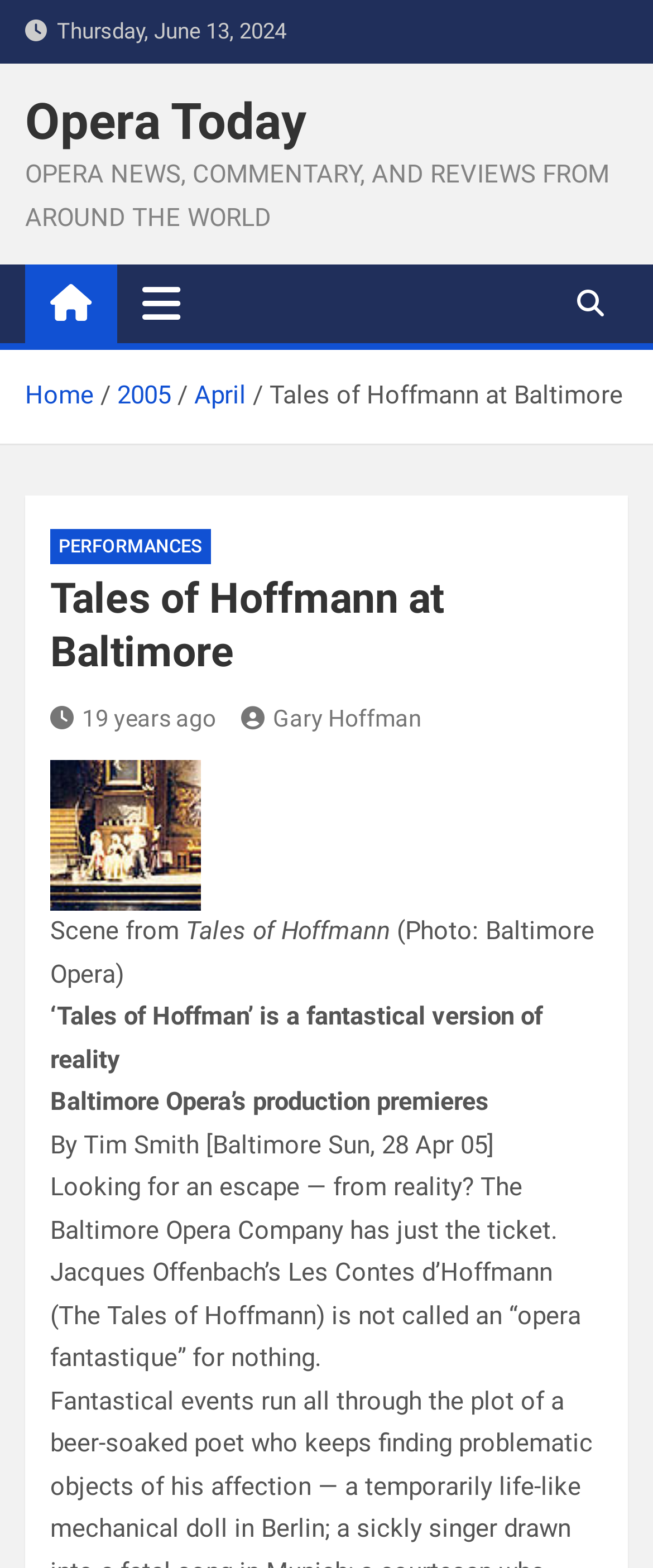Who is the author of the article?
Provide a comprehensive and detailed answer to the question.

The author of the article can be found at the bottom of the webpage, where it says 'By Tim Smith [Baltimore Sun, 28 Apr 05]'.